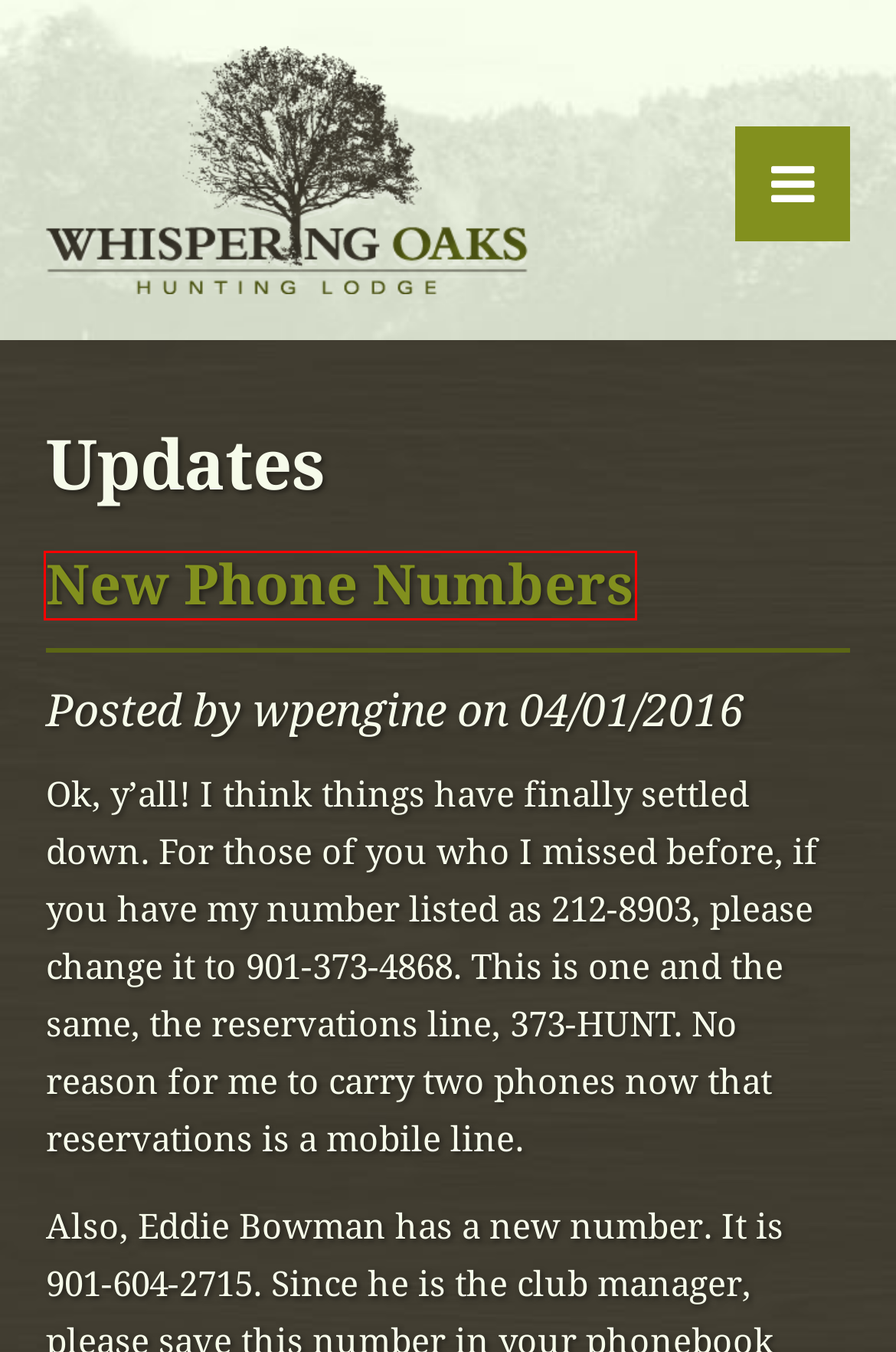Look at the screenshot of a webpage with a red bounding box and select the webpage description that best corresponds to the new page after clicking the element in the red box. Here are the options:
A. FAQ - Whispering Oaks Hunting
B. Log In ‹ Hunting Portal — WordPress
C. Photos - Whispering Oaks Hunting
D. Customer Comment - Whispering Oaks Hunting
E. Arkansas Duck Hunting Guide | Whispering Oaks Hunting Lodge
F. all members - Whispering Oaks Hunting
G. Arkansas Goose Hunting Guide | Whispering Oaks Hunting Lodge
H. New Phone Numbers - Whispering Oaks Hunting

H